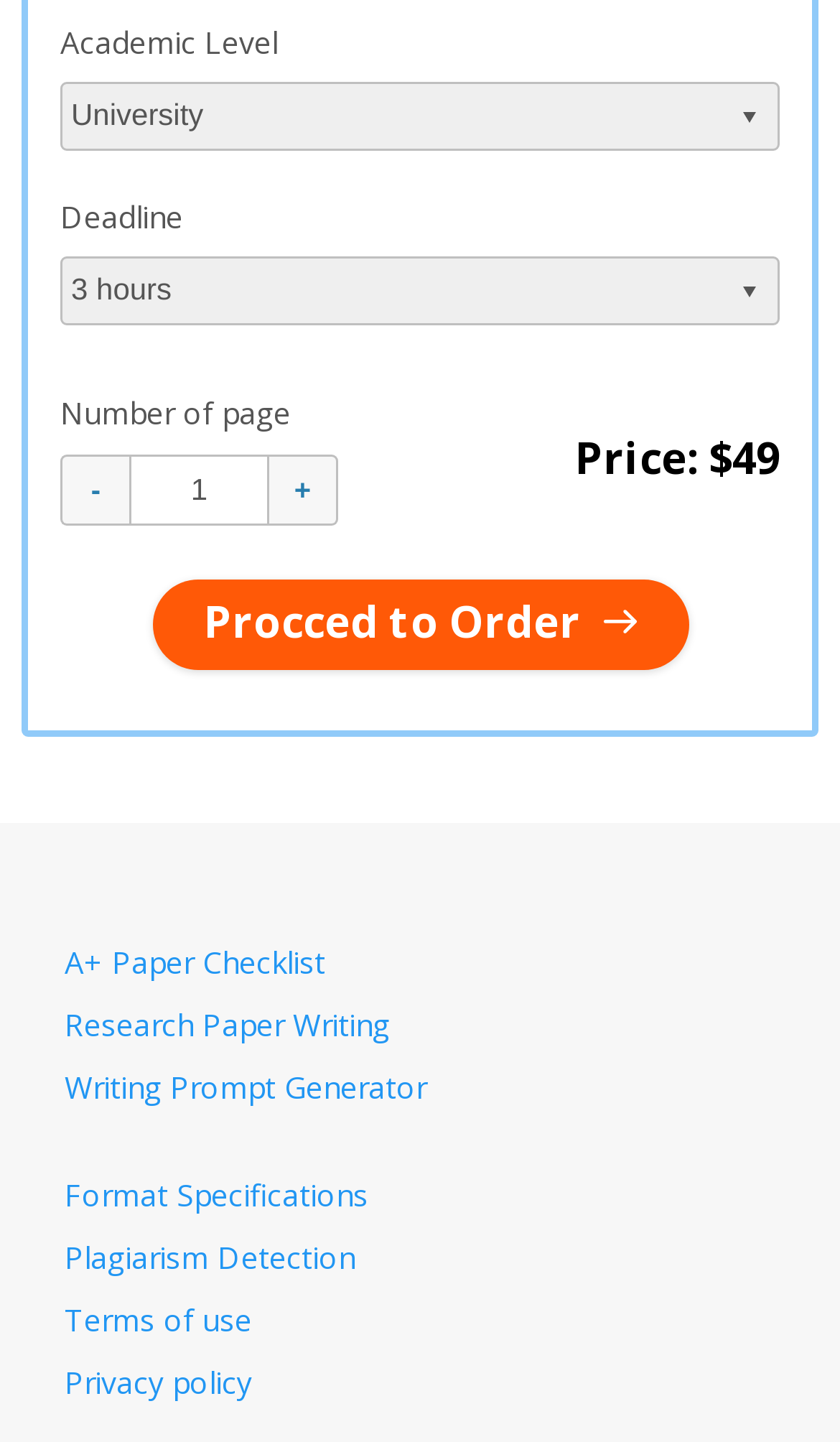Pinpoint the bounding box coordinates for the area that should be clicked to perform the following instruction: "View A+ paper checklist".

[0.077, 0.653, 0.387, 0.681]